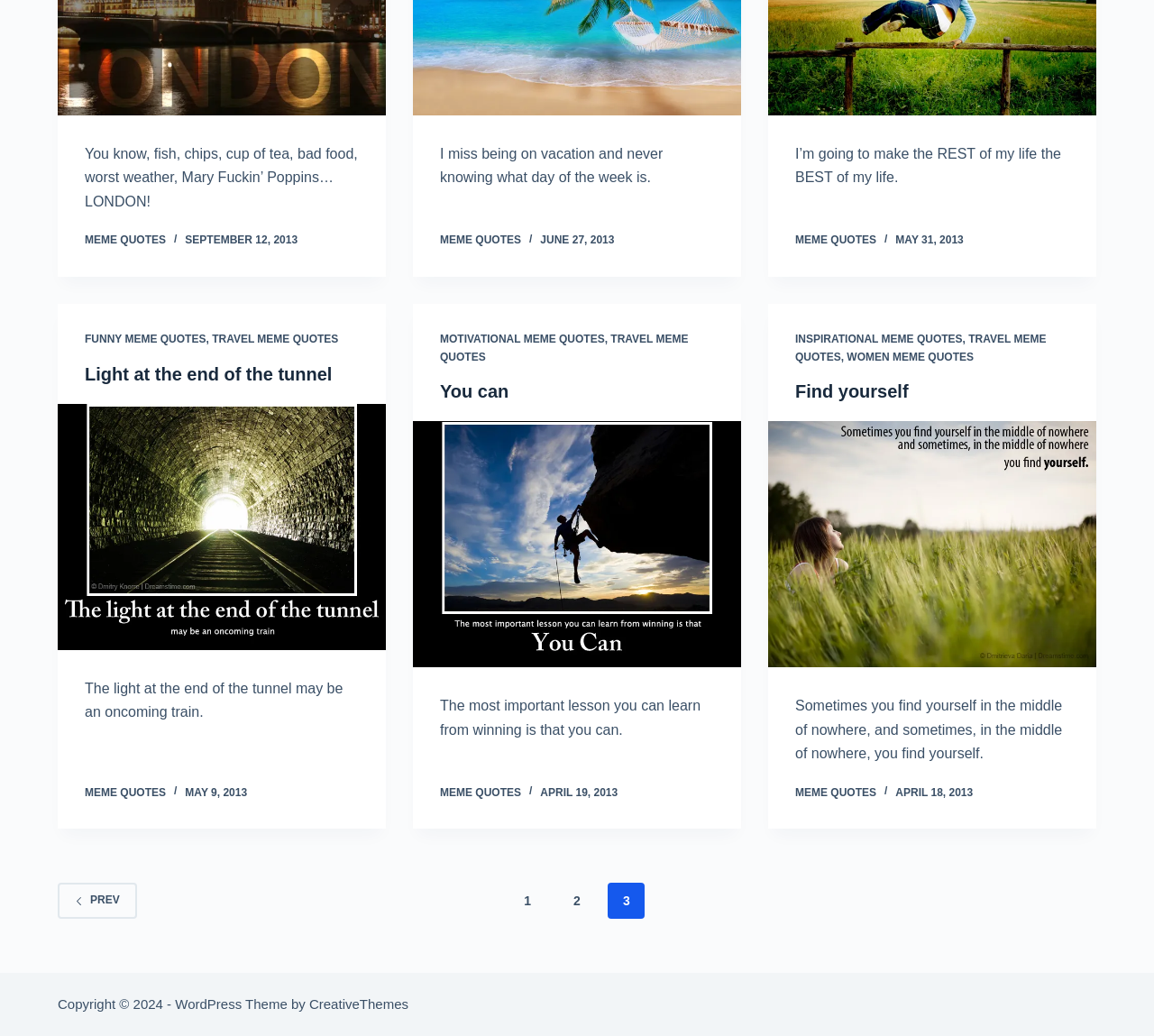Identify the bounding box for the given UI element using the description provided. Coordinates should be in the format (top-left x, top-left y, bottom-right x, bottom-right y) and must be between 0 and 1. Here is the description: « Previous Post

None